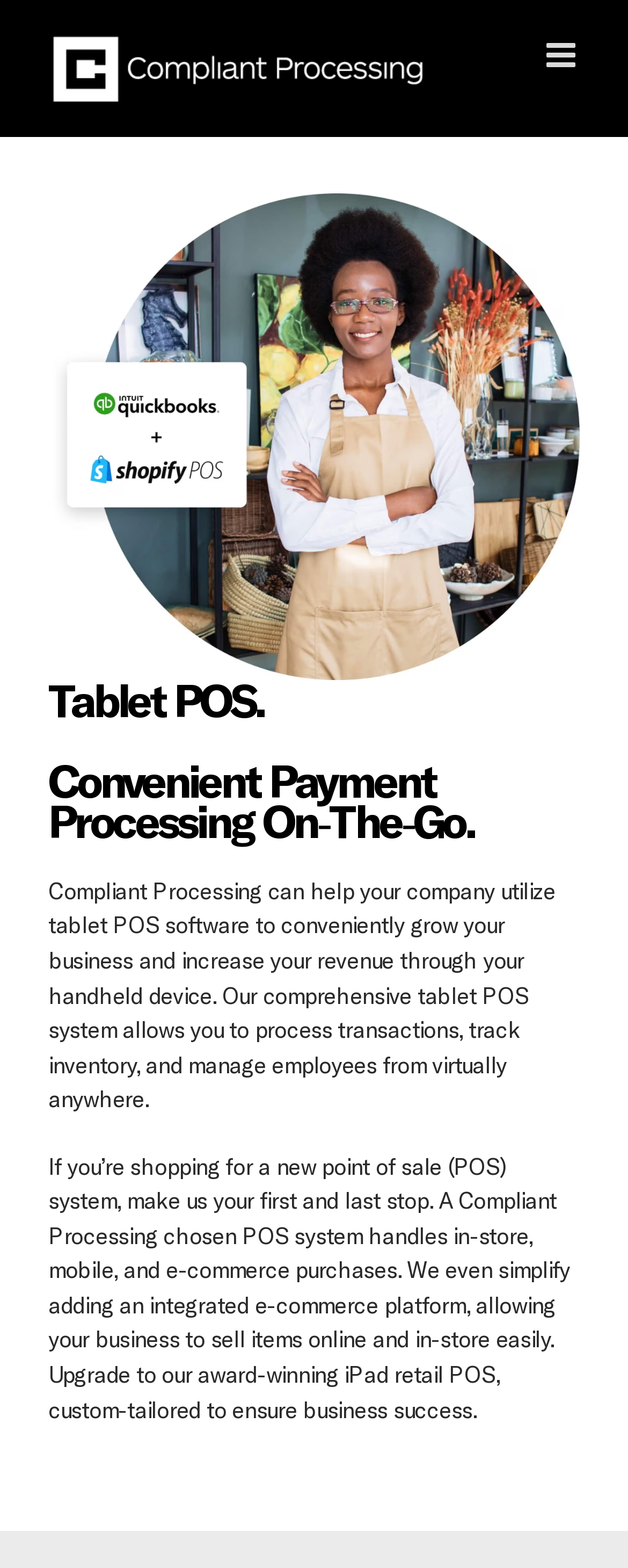Provide an in-depth caption for the webpage.

The webpage is about Tablet POS and payment processing solutions offered by Compliant Processing. At the top left corner, there is a Compliant Processing logo, which is also a link. To the right of the logo, there is a toggle button to open the mobile menu. Below the logo, there is a large image that spans almost the entire width of the page.

The main content of the page is divided into three sections. The first section is a heading that reads "Tablet POS. Convenient Payment Processing On-The-Go." Below the heading, there is a paragraph of text that describes how Compliant Processing can help businesses grow and increase revenue using tablet POS software.

The second section is another paragraph of text that explains the comprehensive features of the tablet POS system, including processing transactions, tracking inventory, and managing employees. This section is located below the first paragraph and spans about 80% of the page width.

The third section is another paragraph of text that highlights the benefits of choosing Compliant Processing's POS system, including its ability to handle in-store, mobile, and e-commerce purchases. This section is located below the second paragraph and spans about 83% of the page width.

At the bottom right corner of the page, there is a "Go to Top" link, which allows users to quickly navigate back to the top of the page.